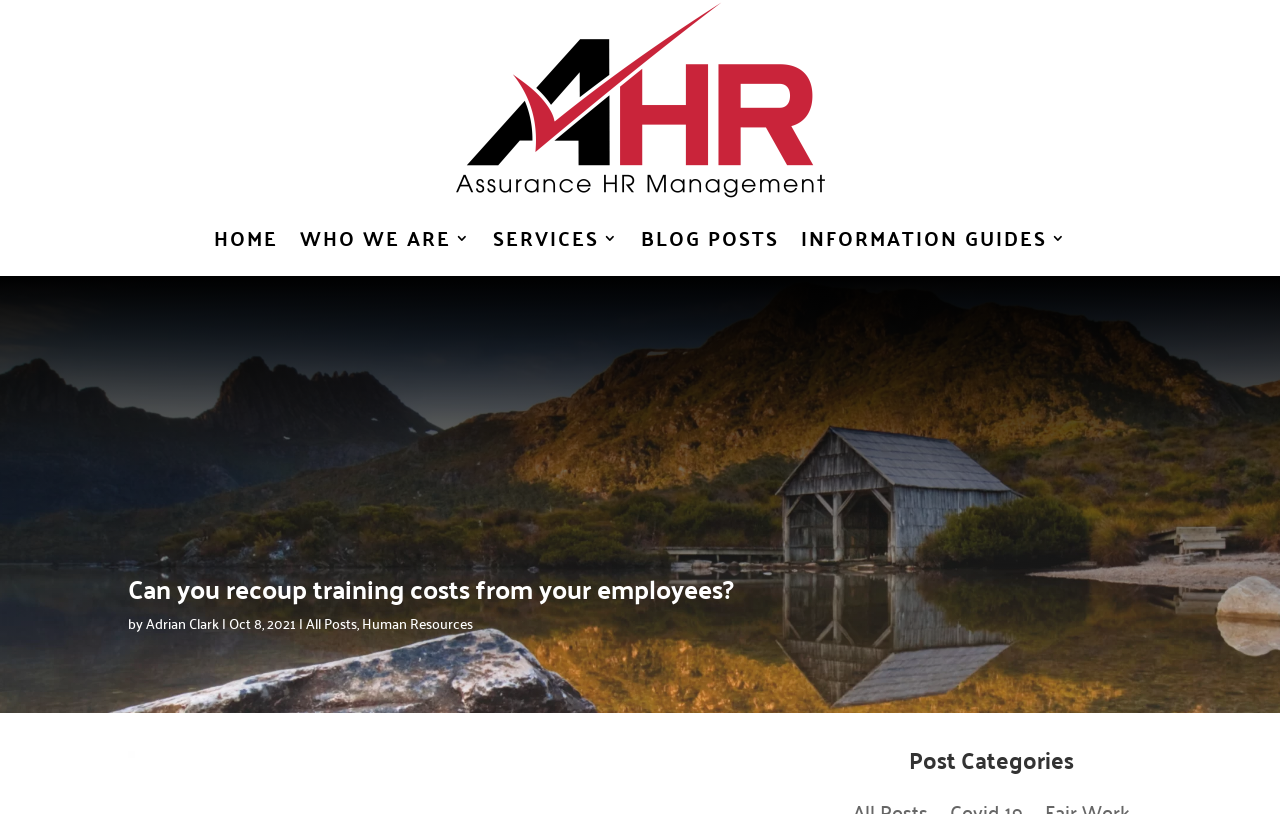Could you specify the bounding box coordinates for the clickable section to complete the following instruction: "view all posts"?

[0.239, 0.749, 0.279, 0.781]